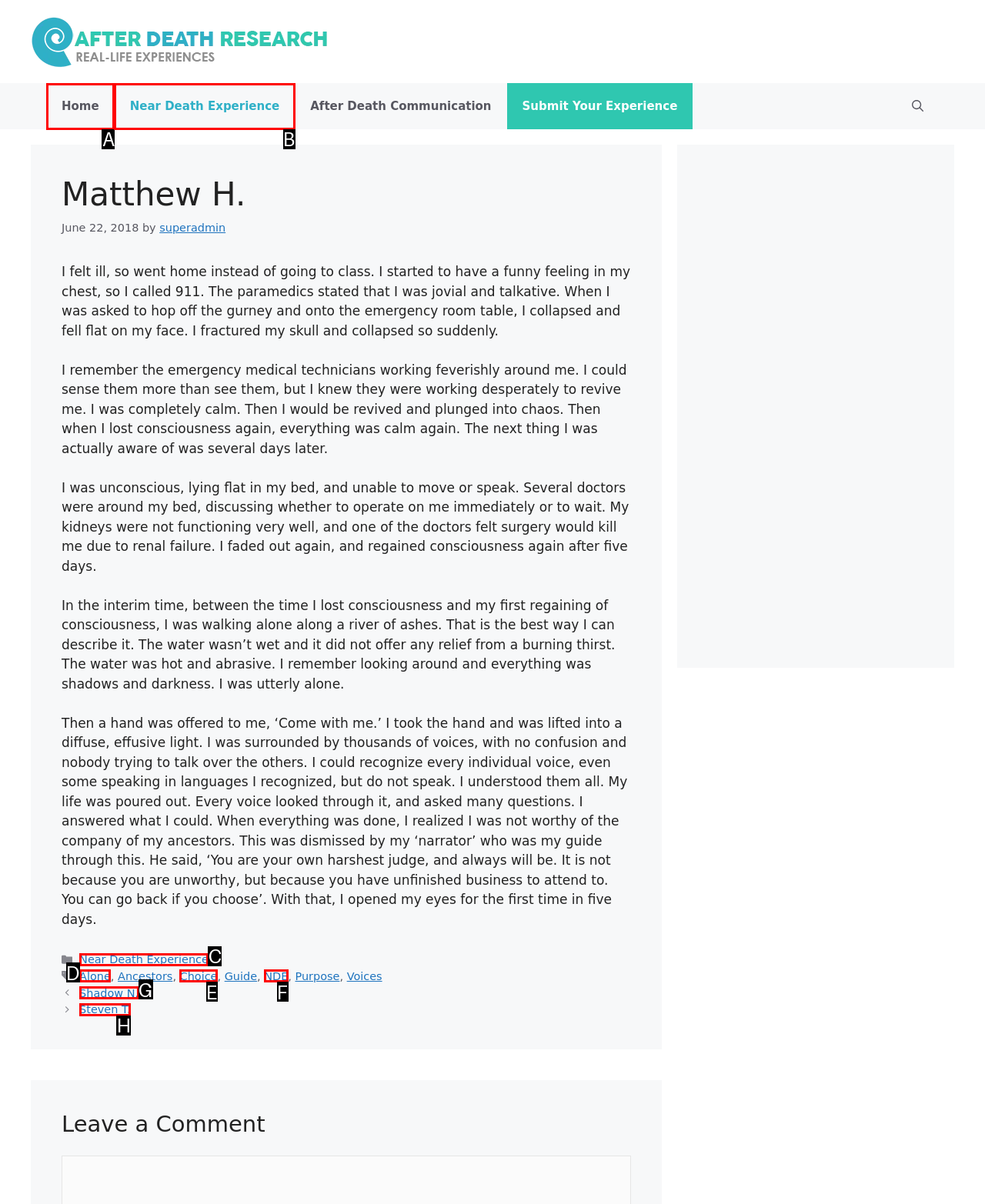Find the HTML element that suits the description: Choice
Indicate your answer with the letter of the matching option from the choices provided.

E